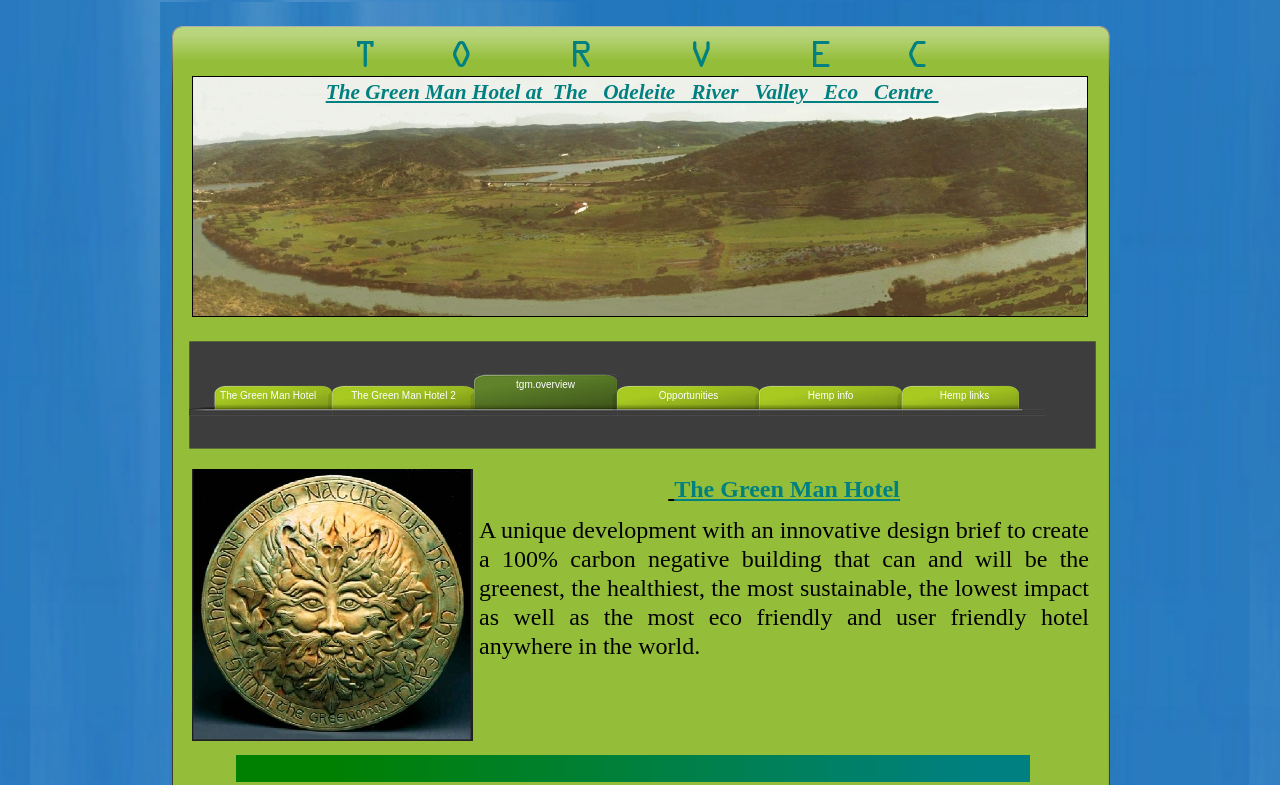Using the description: "Hemp info", determine the UI element's bounding box coordinates. Ensure the coordinates are in the format of four float numbers between 0 and 1, i.e., [left, top, right, bottom].

[0.593, 0.476, 0.705, 0.53]